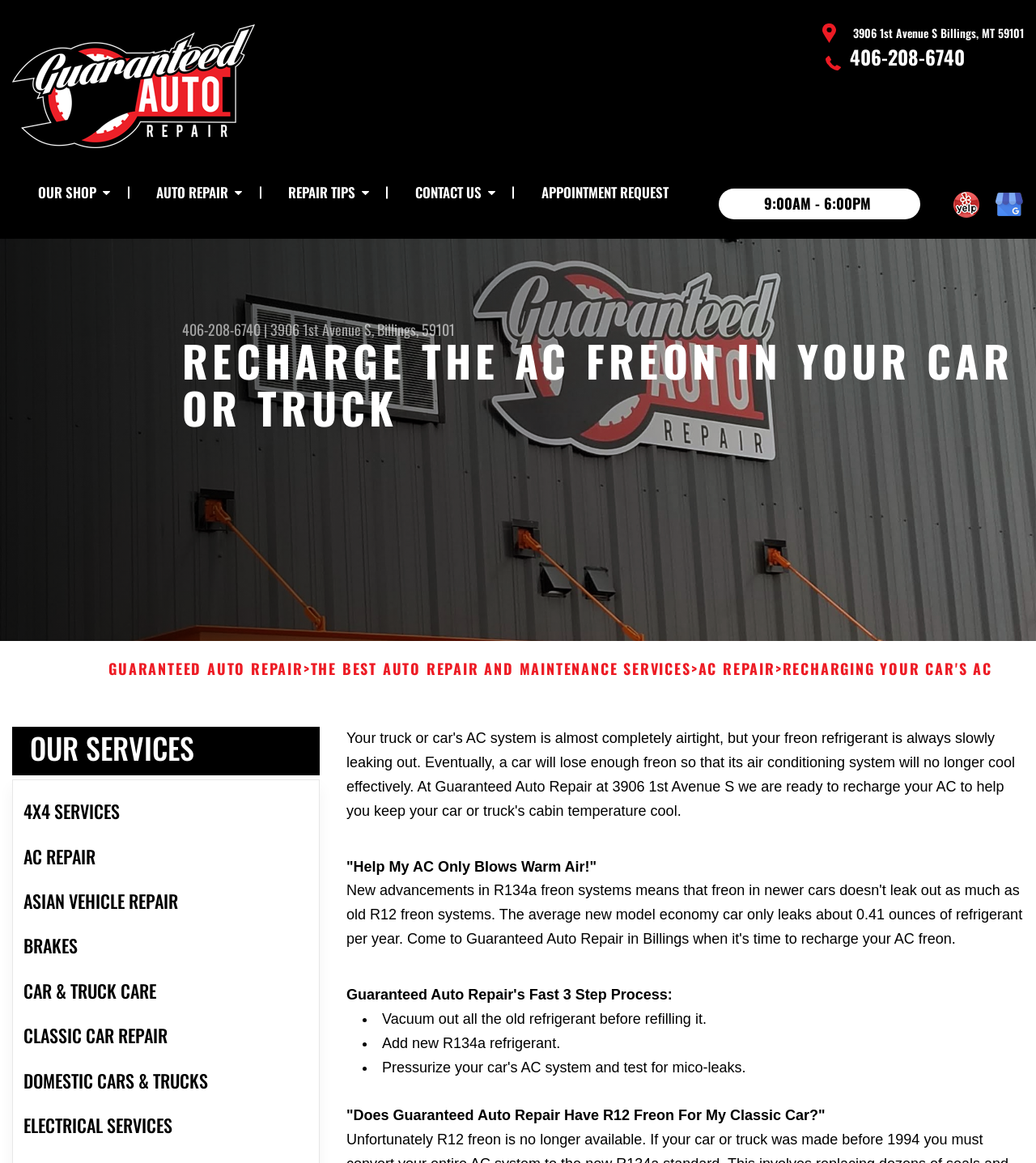Locate the bounding box coordinates for the element described below: "AC REPAIR". The coordinates must be four float values between 0 and 1, formatted as [left, top, right, bottom].

[0.674, 0.568, 0.748, 0.583]